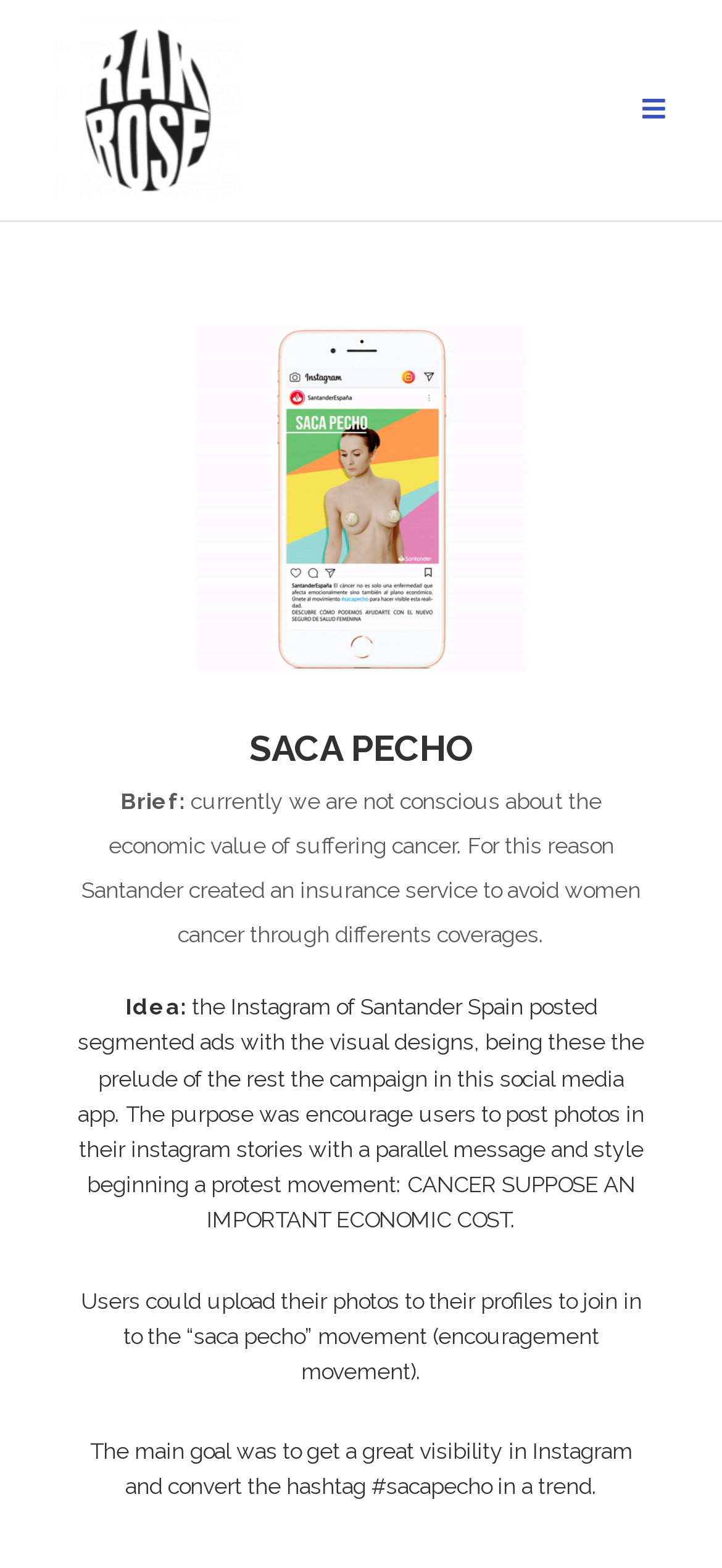Give a detailed account of the webpage's layout and content.

The webpage appears to be a campaign or project description, focusing on a social movement called "SACA PECHO" (which translates to "Take Out Your Chest" in English). 

At the top left of the page, there is a link. On the top right, there is a button with an icon represented by '\uf0c9'. 

Below the button, there is a figure, which is likely an image related to the campaign. 

To the left of the figure, there is a heading that reads "SACA PECHO". 

Below the heading, there are several paragraphs of text. The first paragraph starts with "Brief:" and describes the purpose of the campaign, which is to raise awareness about the economic value of suffering from cancer and to promote an insurance service offered by Santander. 

The following paragraphs describe the idea behind the campaign, which involved posting segmented ads on Instagram with a specific visual design, encouraging users to share their own photos with a parallel message and style, and starting a protest movement with the hashtag #sacapecho. The goal was to achieve high visibility on Instagram and make the hashtag trend.